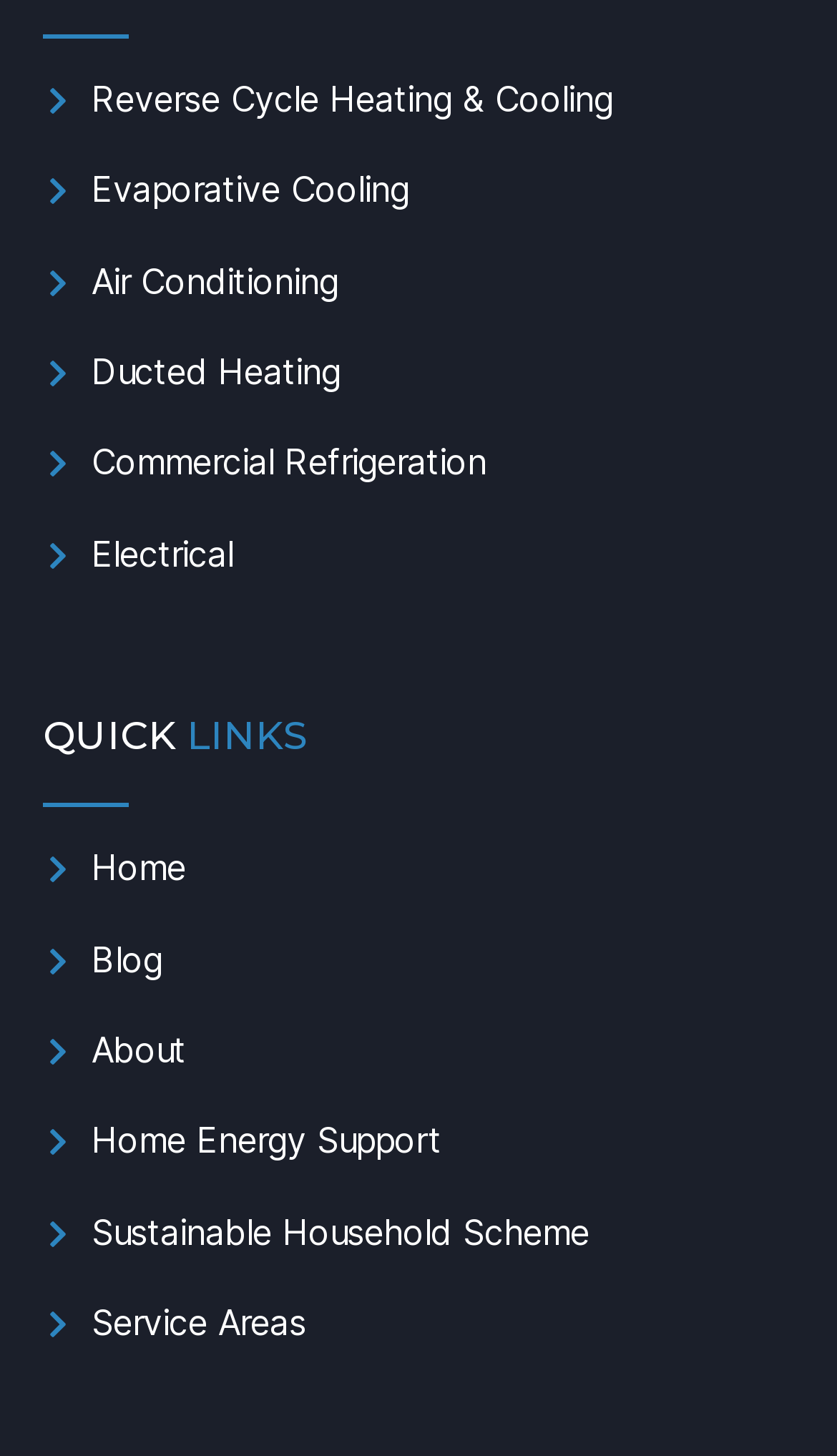Locate the bounding box of the UI element defined by this description: "Reverse Cycle Heating & Cooling". The coordinates should be given as four float numbers between 0 and 1, formatted as [left, top, right, bottom].

[0.051, 0.051, 0.732, 0.084]